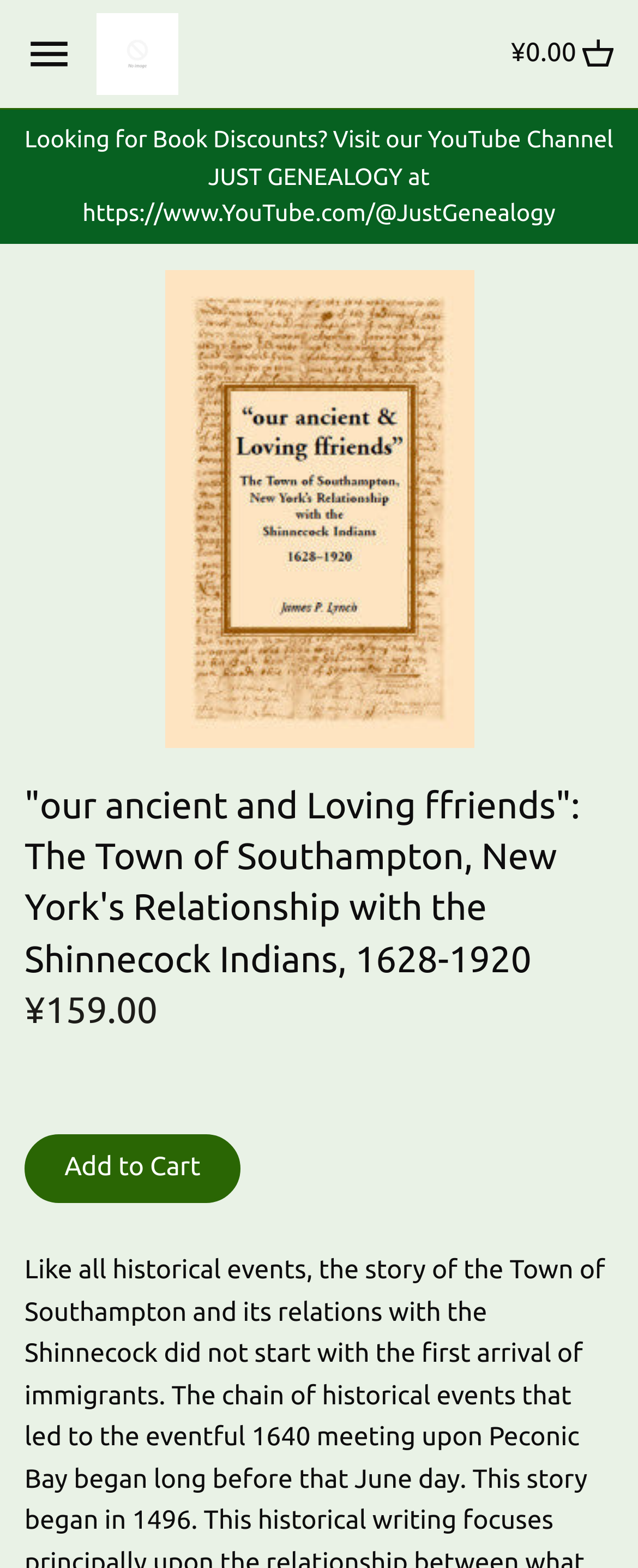Review the image closely and give a comprehensive answer to the question: What is the name of the book?

The name of the book can be found in the heading element with the text 'our ancient and Loving ffriends': The Town of Southampton, New York's Relationship with the Shinnecock Indians, 1628-1920'.